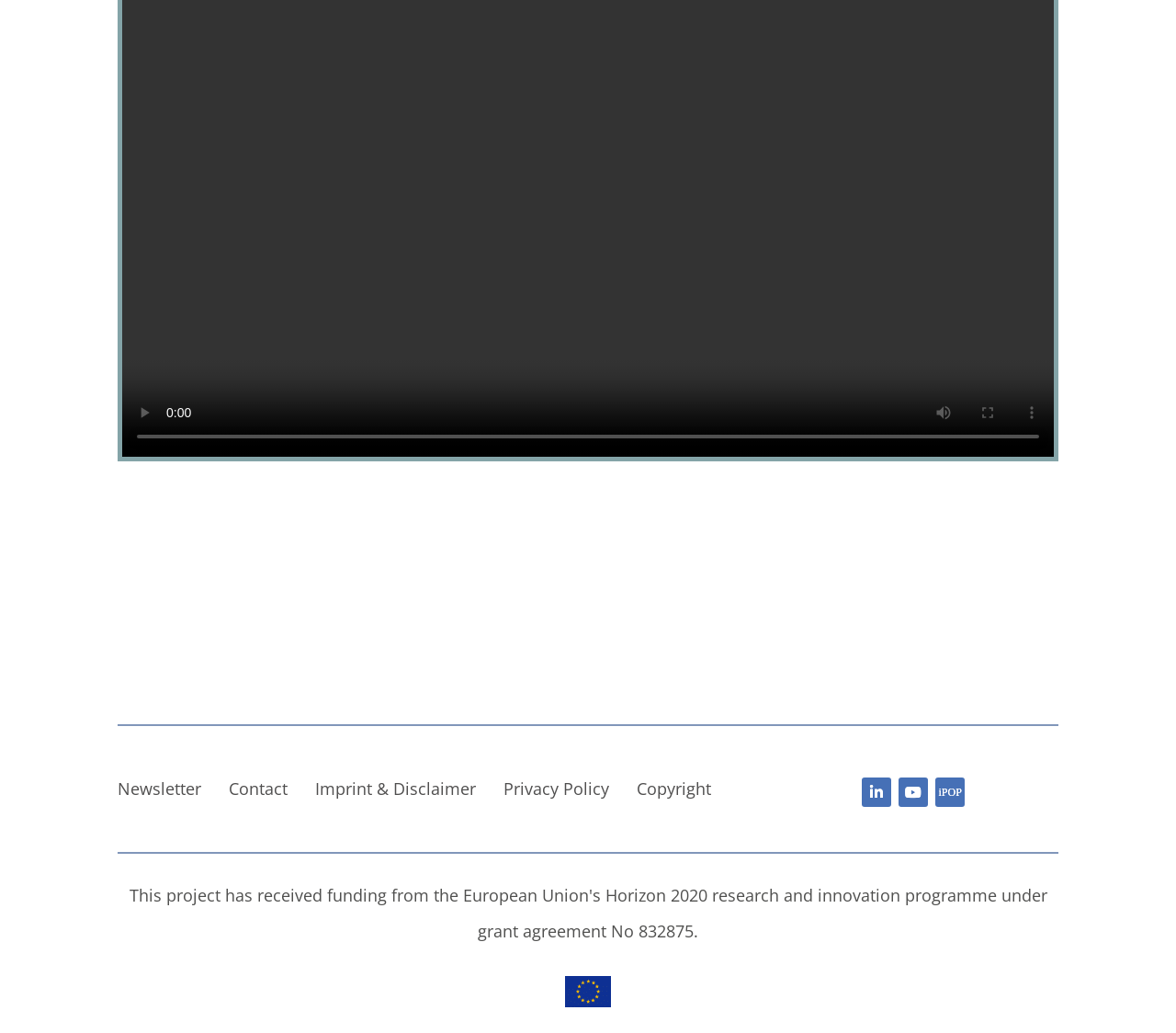Look at the image and write a detailed answer to the question: 
What is the purpose of the button with the 'play' icon?

The button with the 'play' icon is likely used to play a video, as it is a common icon used for video playback. The button is also located near other video control buttons, such as 'mute' and 'enter full screen', which further supports this conclusion.